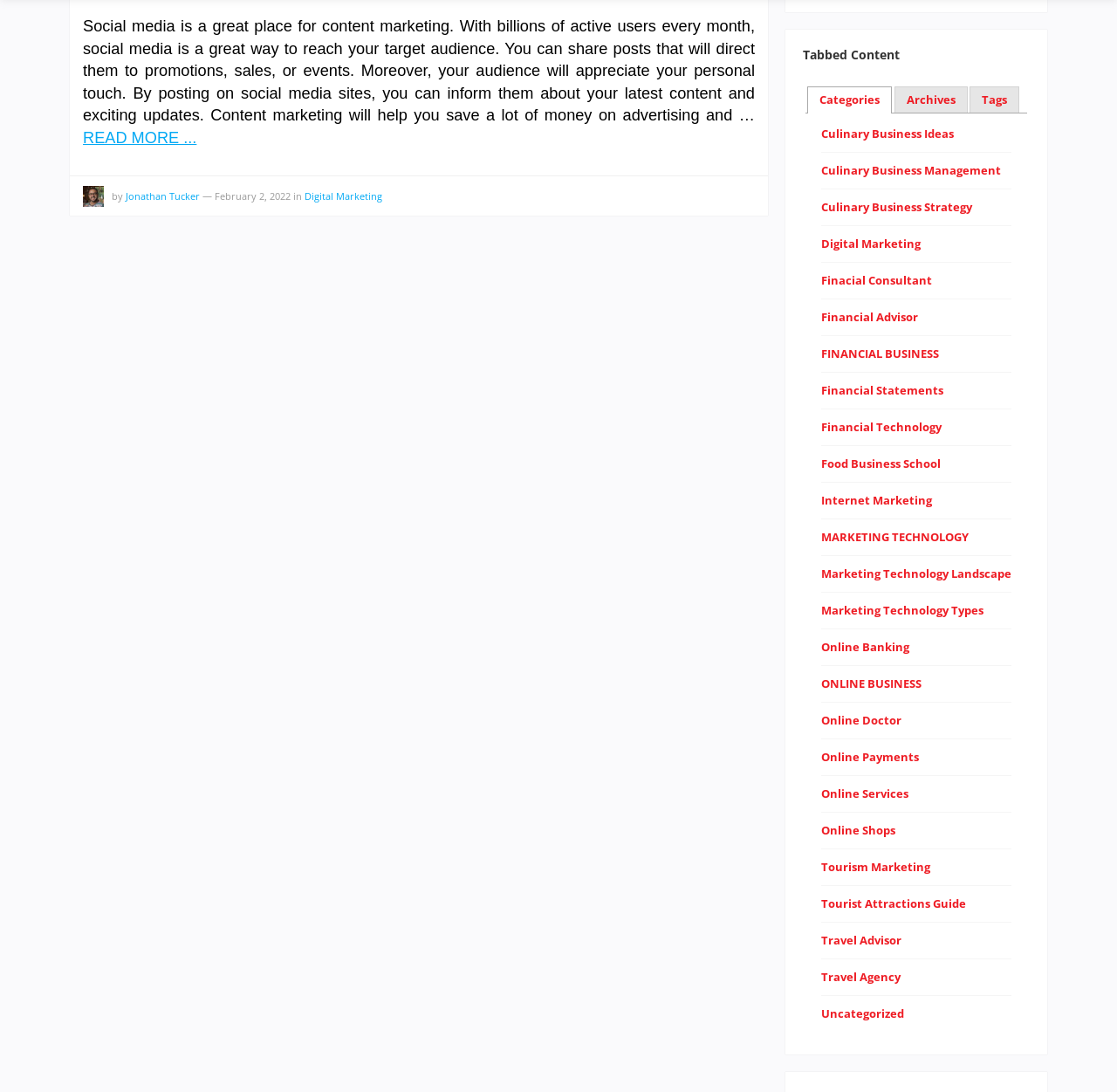What are the categories listed on the webpage?
Look at the screenshot and provide an in-depth answer.

The webpage has a tabbed content section with a 'Categories' tab. Upon clicking on this tab, a list of categories appears, including 'Culinary Business Ideas', 'Culinary Business Management', 'Digital Marketing', and many others. Therefore, the webpage lists multiple categories.